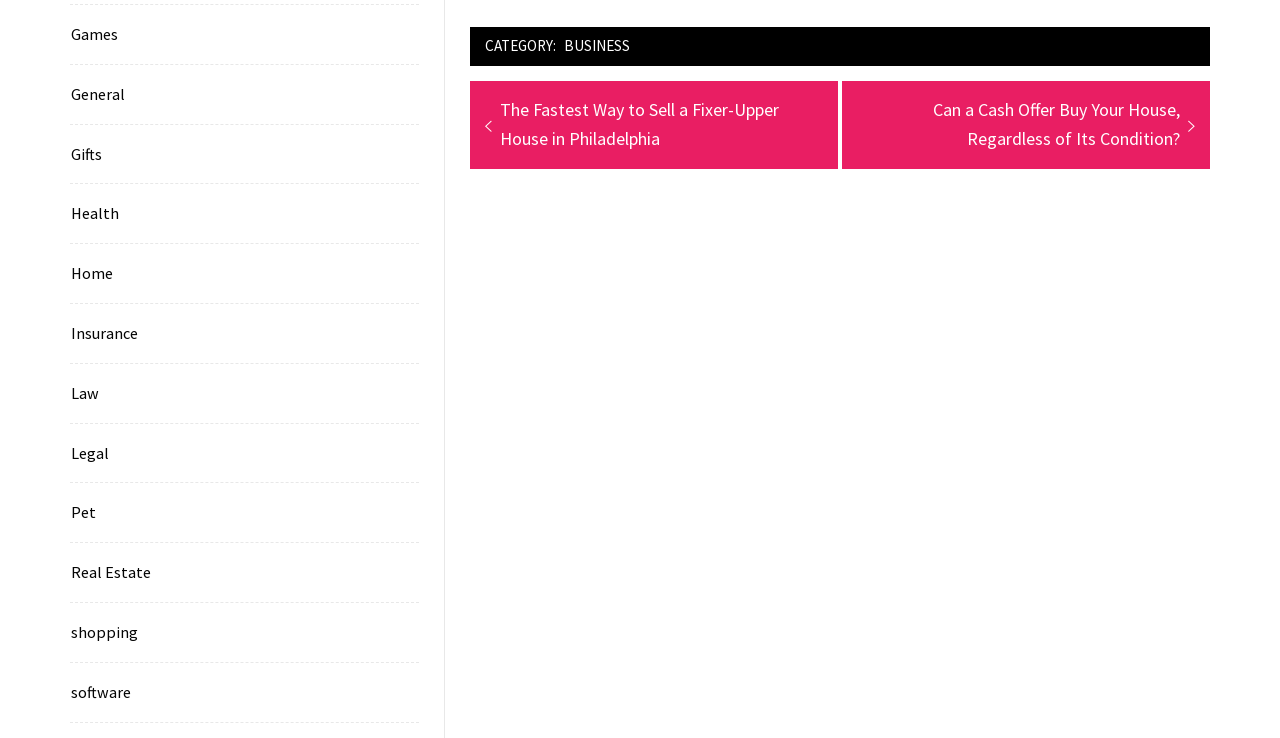Can you determine the bounding box coordinates of the area that needs to be clicked to fulfill the following instruction: "Click on BUSINESS category"?

[0.437, 0.044, 0.496, 0.083]